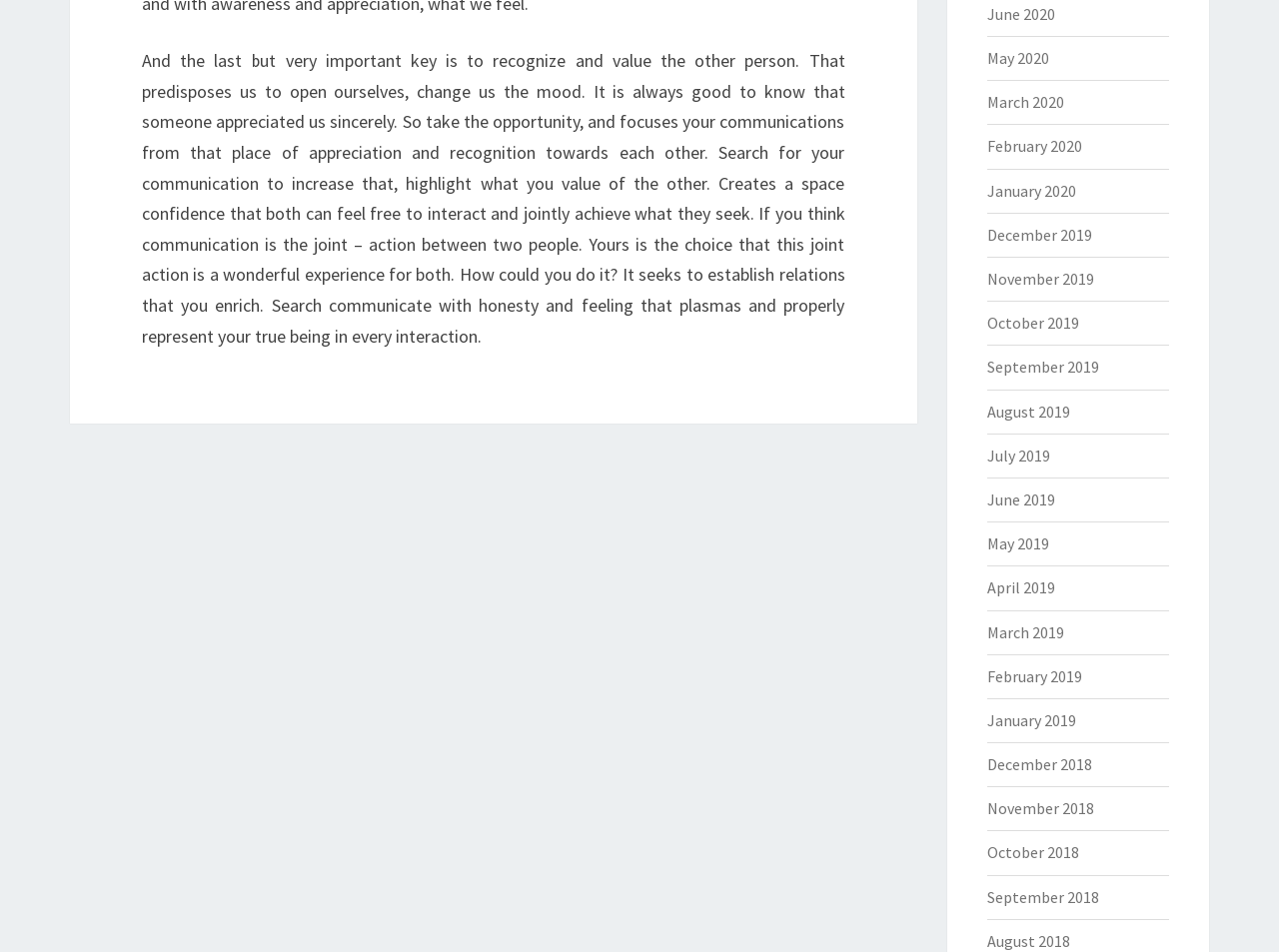Can you specify the bounding box coordinates of the area that needs to be clicked to fulfill the following instruction: "Search for something"?

None